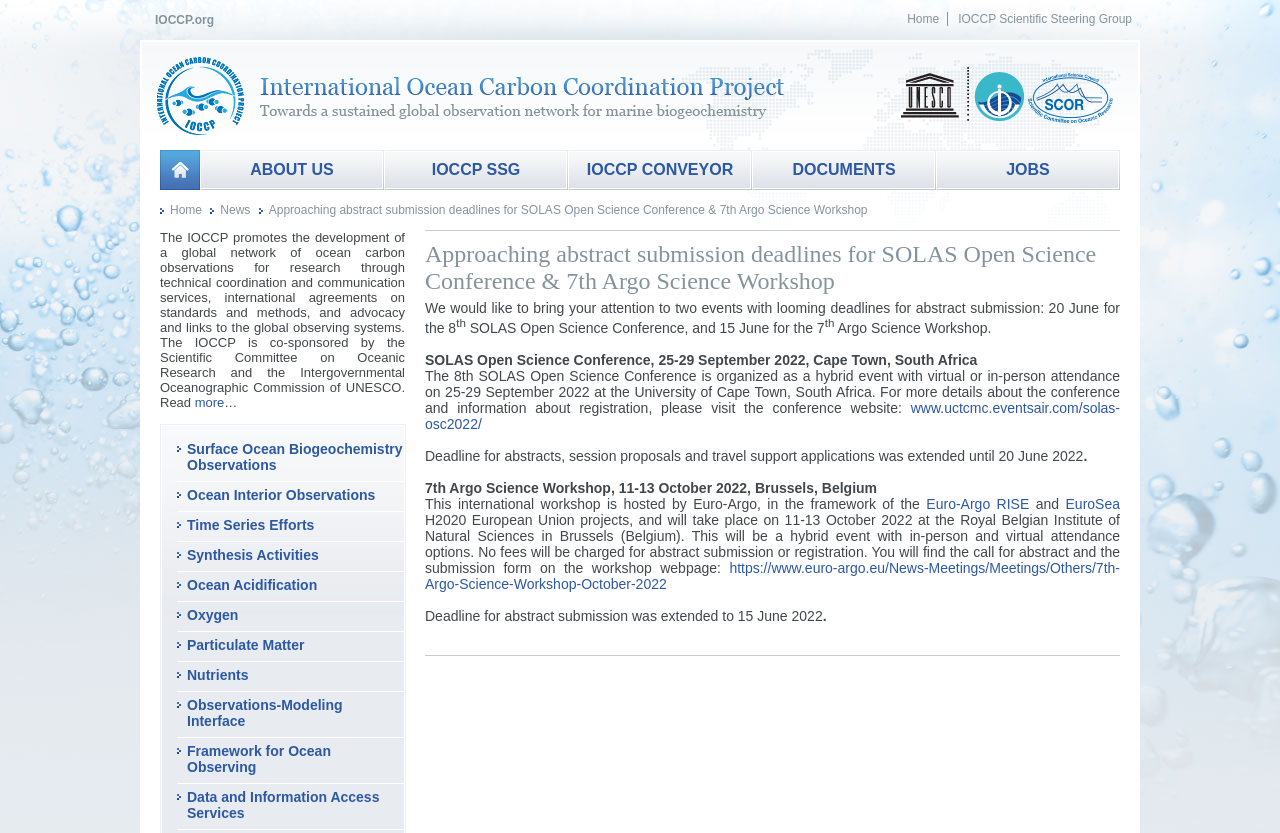Provide the bounding box coordinates of the HTML element described by the text: "ABOUT US".

[0.156, 0.18, 0.3, 0.228]